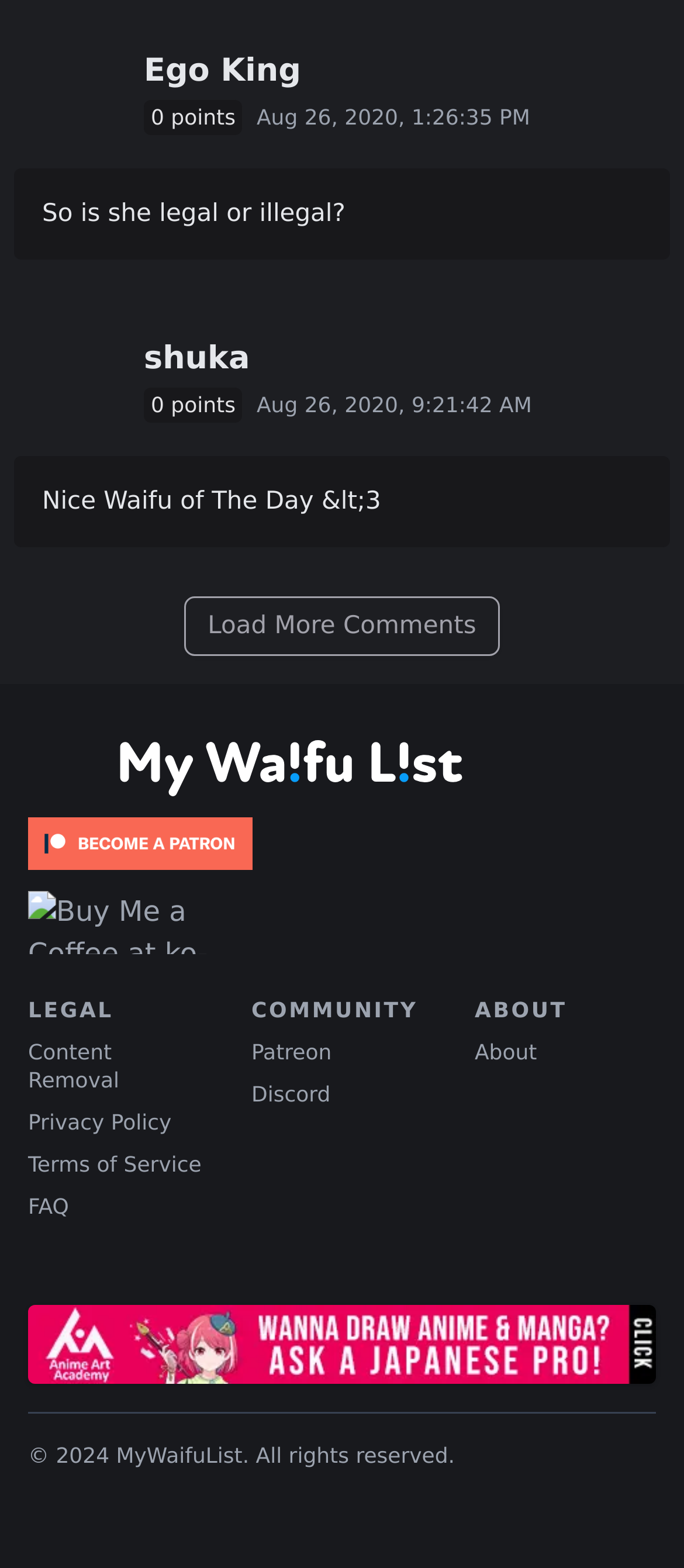Find and provide the bounding box coordinates for the UI element described with: "Content Removal".

[0.041, 0.663, 0.174, 0.696]